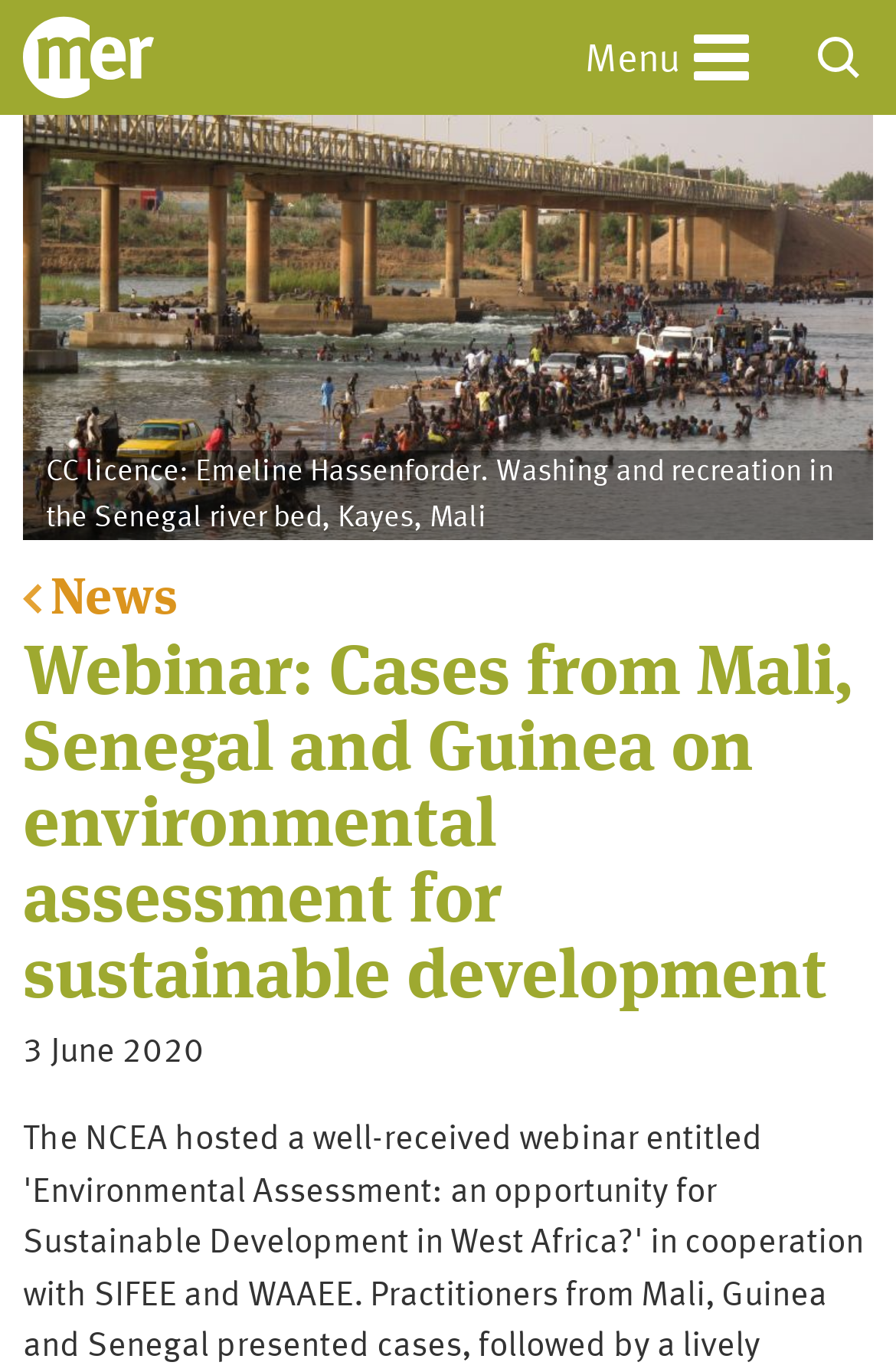What is the topic of the webinar?
With the help of the image, please provide a detailed response to the question.

The heading element on the webpage reads 'Webinar: Cases from Mali, Senegal and Guinea on environmental assessment for sustainable development', which indicates that the topic of the webinar is environmental assessment.